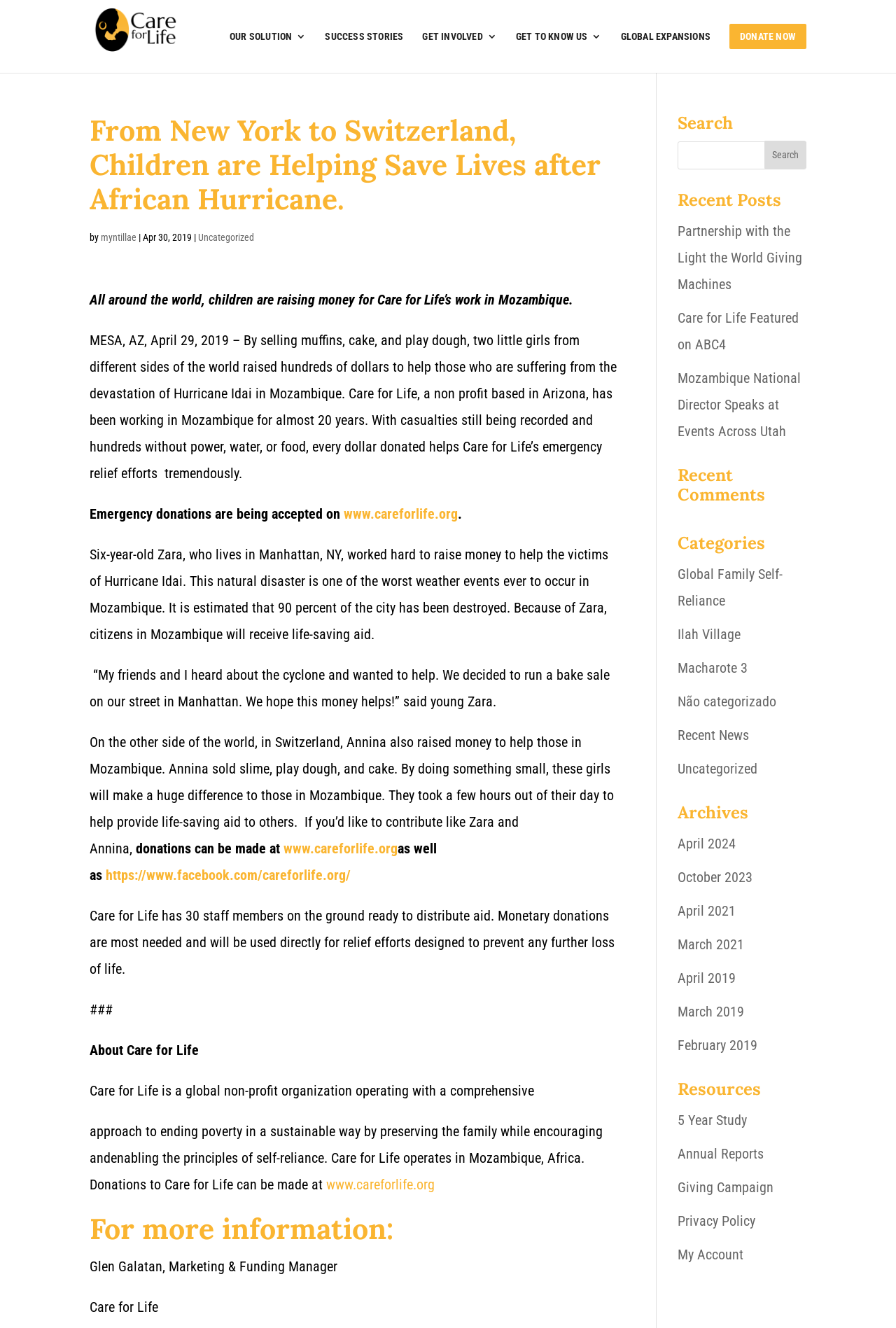Find the bounding box coordinates of the clickable element required to execute the following instruction: "Learn more about 'About Care for Life'". Provide the coordinates as four float numbers between 0 and 1, i.e., [left, top, right, bottom].

[0.1, 0.784, 0.222, 0.797]